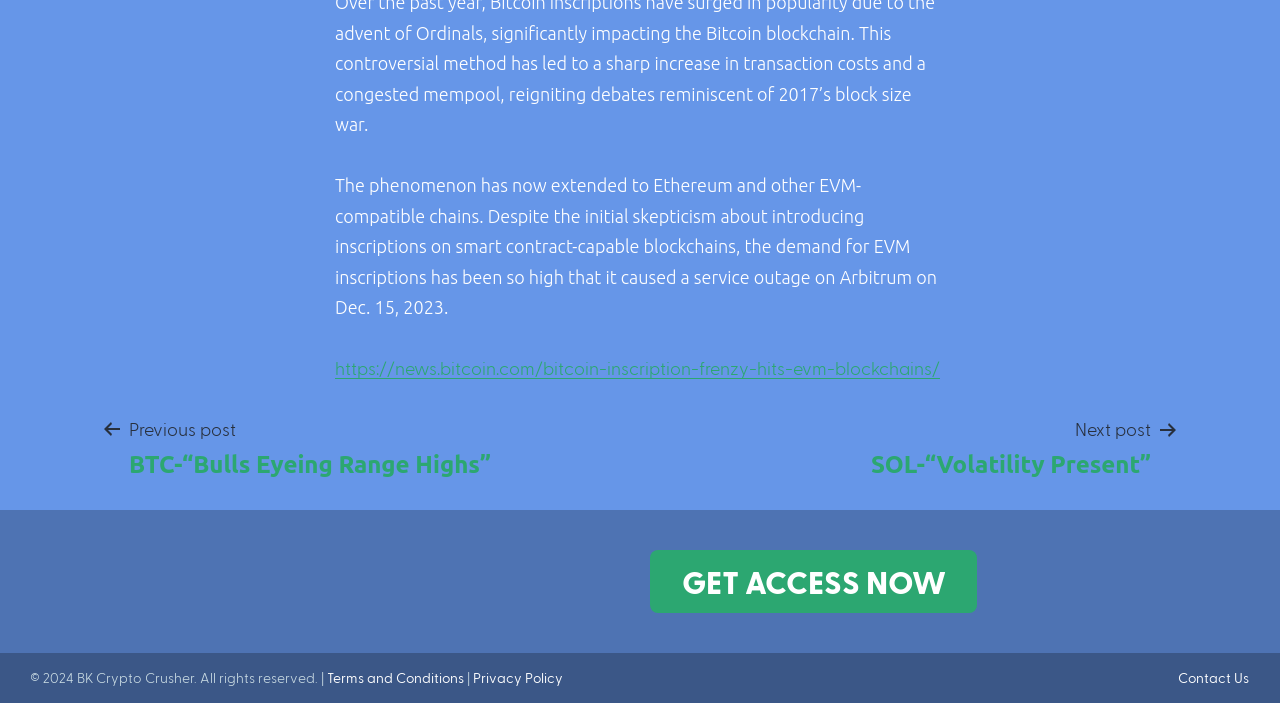Given the following UI element description: "ClickFunnels 2.0 For Lawyers", find the bounding box coordinates in the webpage screenshot.

None